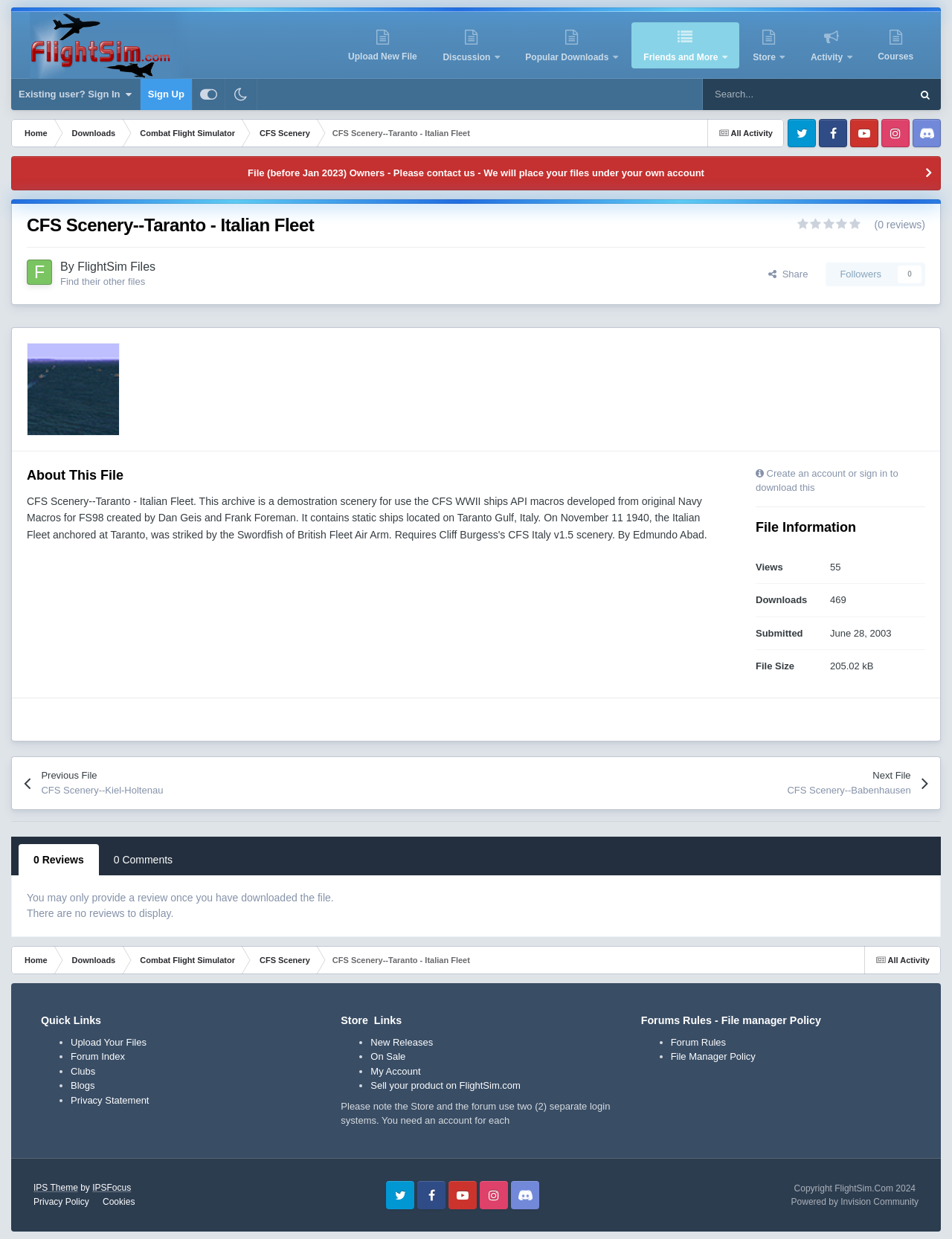What is the date when the file was submitted?
Using the visual information, answer the question in a single word or phrase.

June 28, 2003